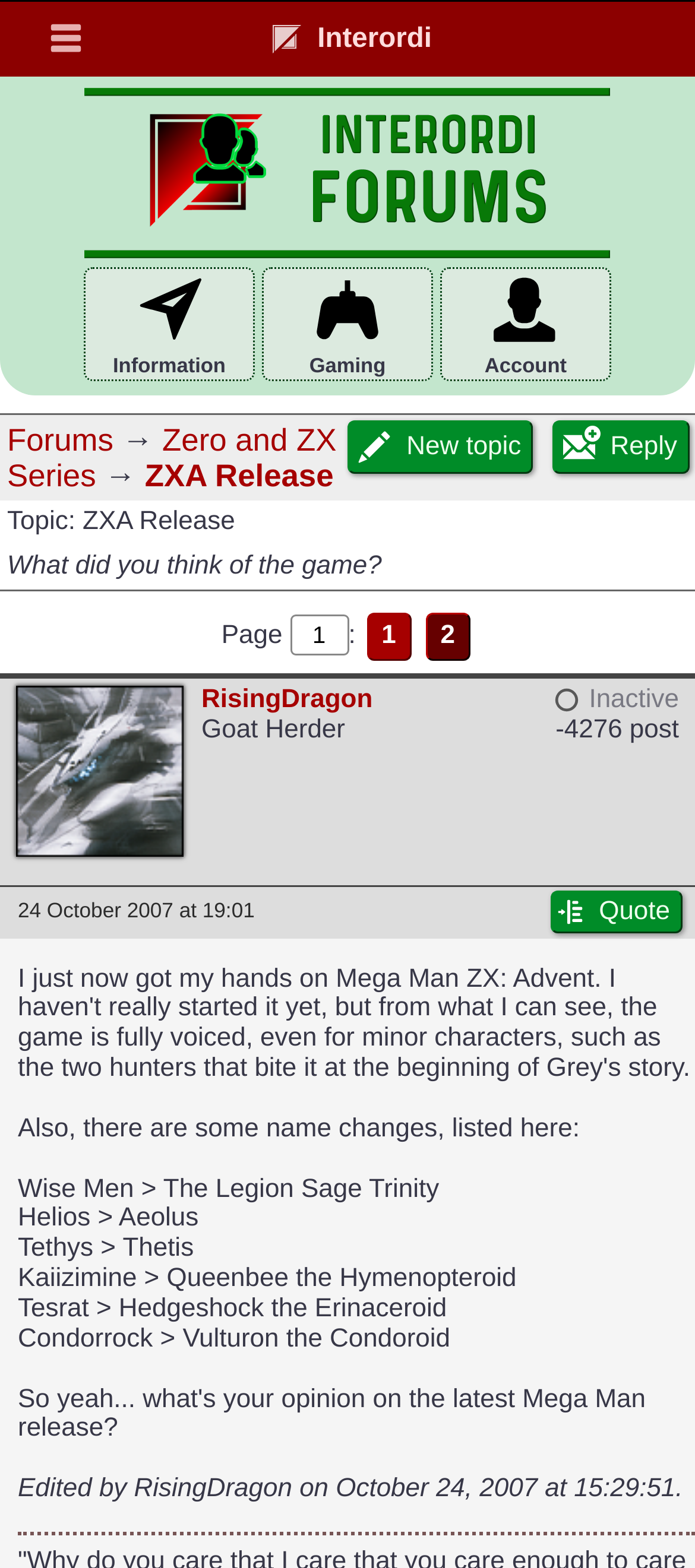Given the element description Reply, specify the bounding box coordinates of the corresponding UI element in the format (top-left x, top-left y, bottom-right x, bottom-right y). All values must be between 0 and 1.

[0.794, 0.268, 0.992, 0.302]